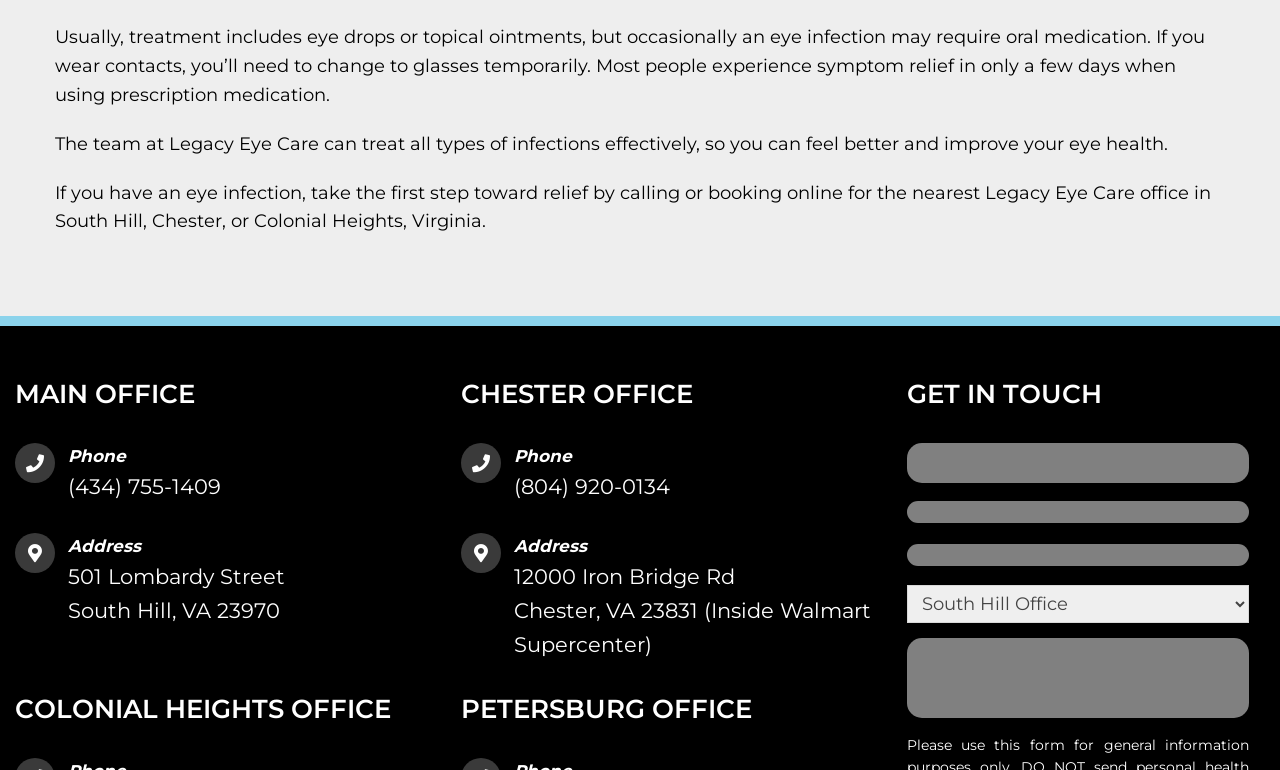Please identify the bounding box coordinates of the clickable area that will fulfill the following instruction: "Select a topic". The coordinates should be in the format of four float numbers between 0 and 1, i.e., [left, top, right, bottom].

[0.708, 0.76, 0.976, 0.809]